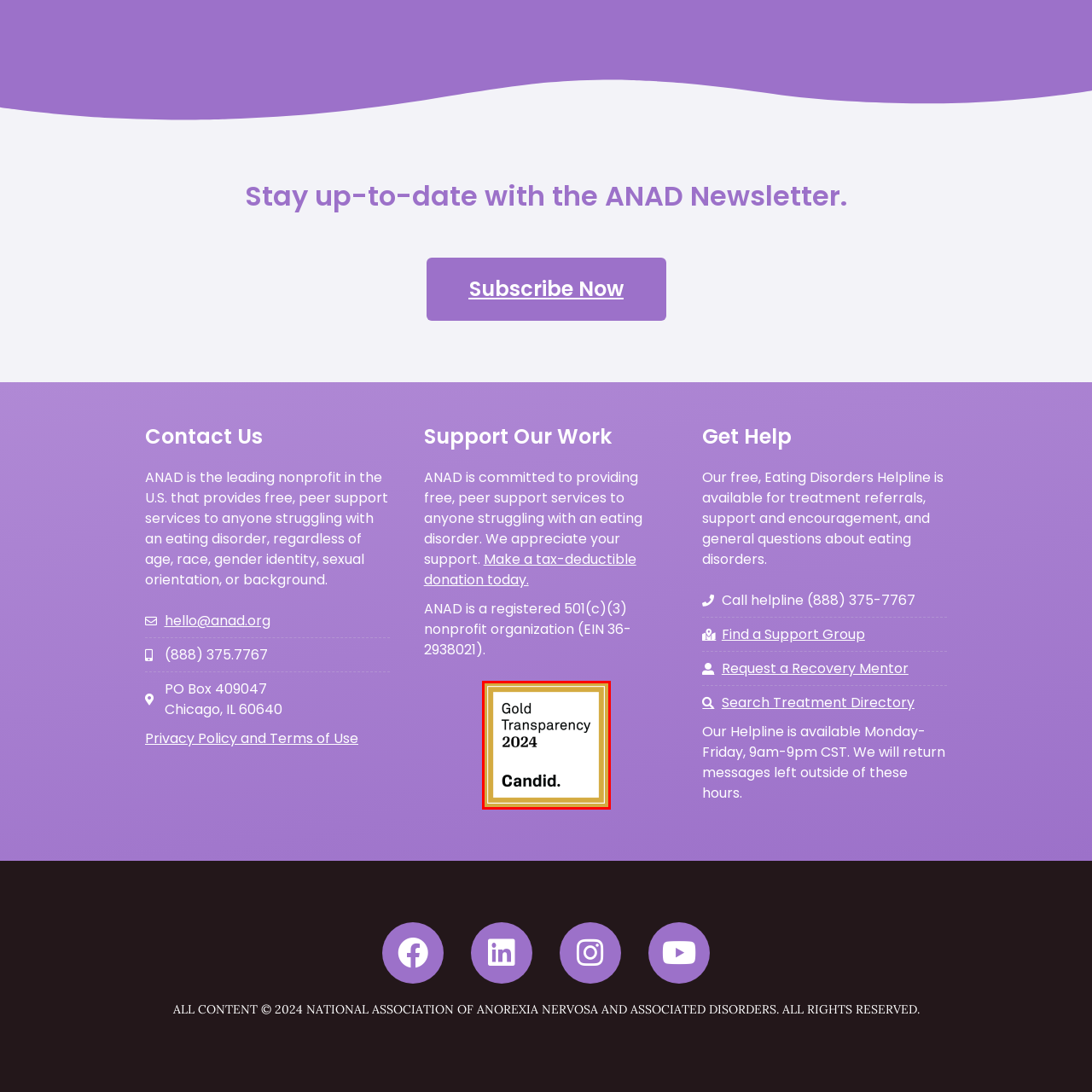Give a detailed account of the picture within the red bounded area.

The image features a badge or logo titled "Gold Transparency 2024," presented on a white background with a bold and modern design. The prominent text highlights the year "2024" along with the word "Candid," both of which are presented in a striking black font. The badge is framed by a golden border, reinforcing the theme of transparency and excellence. This emblem signifies a commitment to high standards in transparency for organizations, emphasizing accountability and trustworthiness. It is particularly relevant within the context of nonprofit organizations, such as ANAD (the National Association of Anorexia Nervosa and Associated Disorders), which values openness in its operations and impact.